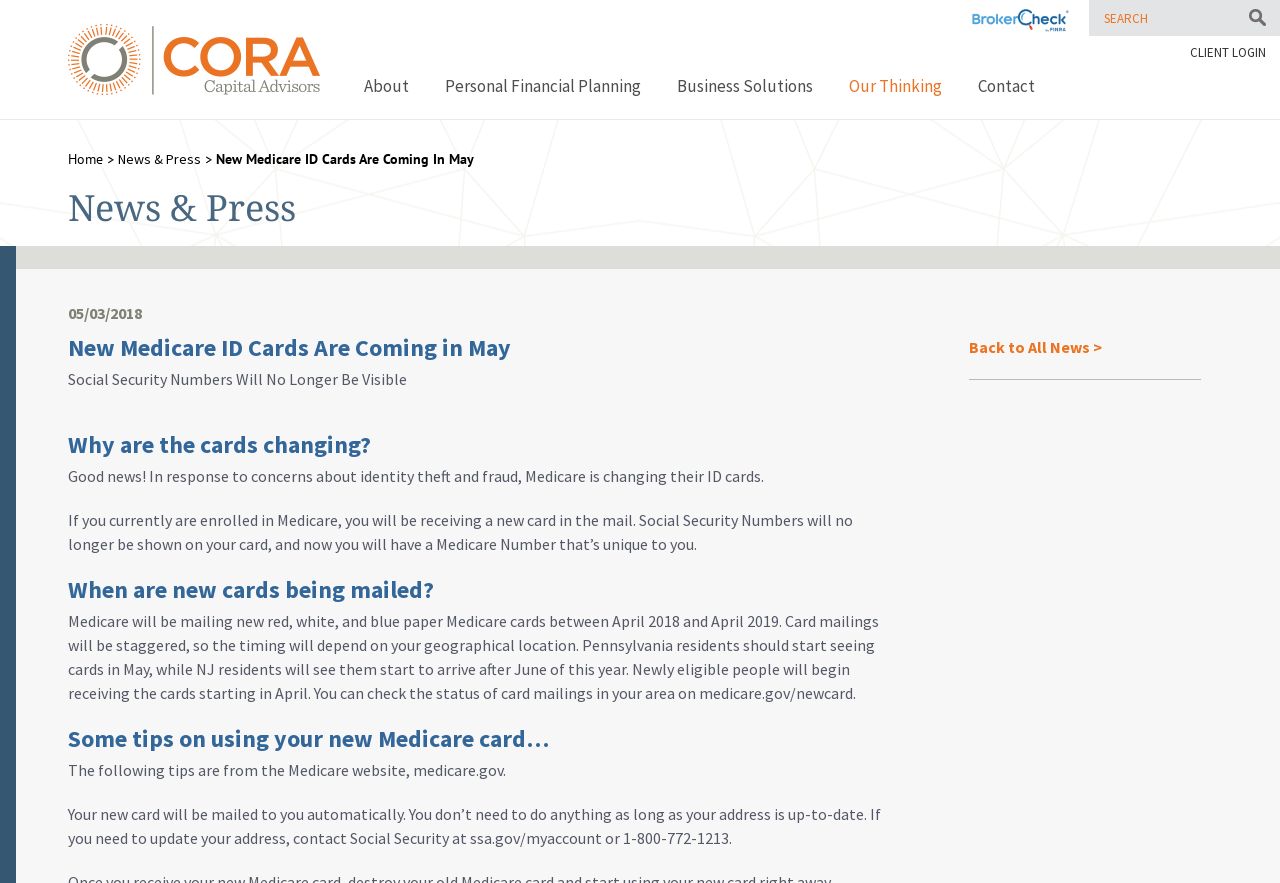What should you do if you need to update your address?
Answer the question with a single word or phrase by looking at the picture.

Contact Social Security